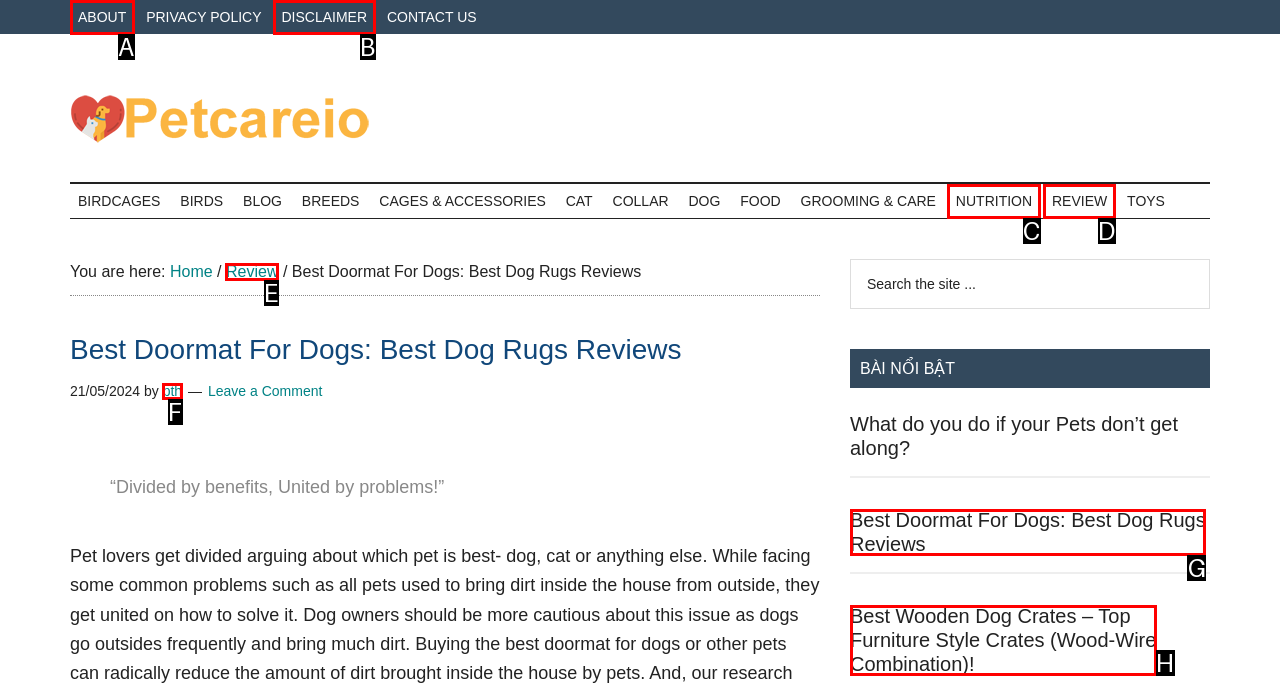Point out the letter of the HTML element you should click on to execute the task: Search for games
Reply with the letter from the given options.

None